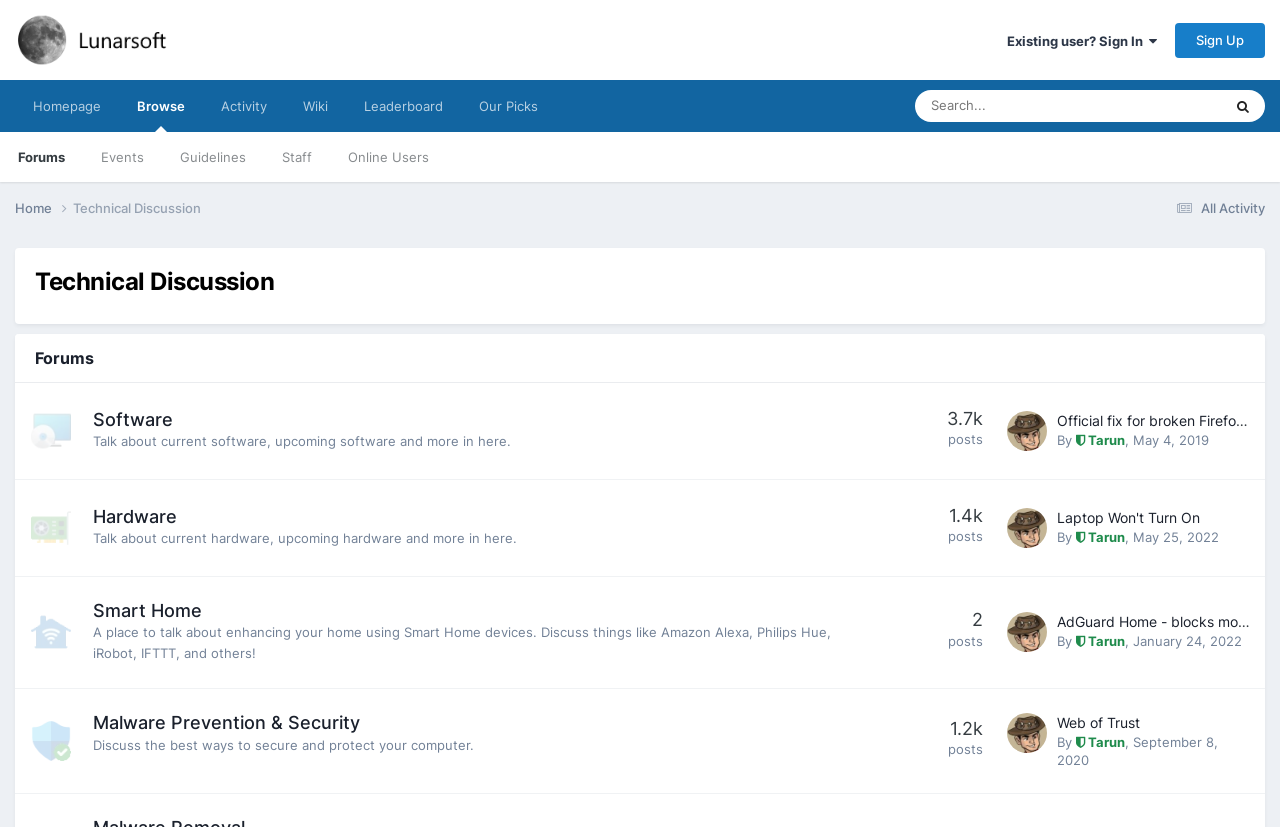Determine the bounding box coordinates of the clickable element to achieve the following action: 'View the activity page'. Provide the coordinates as four float values between 0 and 1, formatted as [left, top, right, bottom].

[0.159, 0.097, 0.223, 0.16]